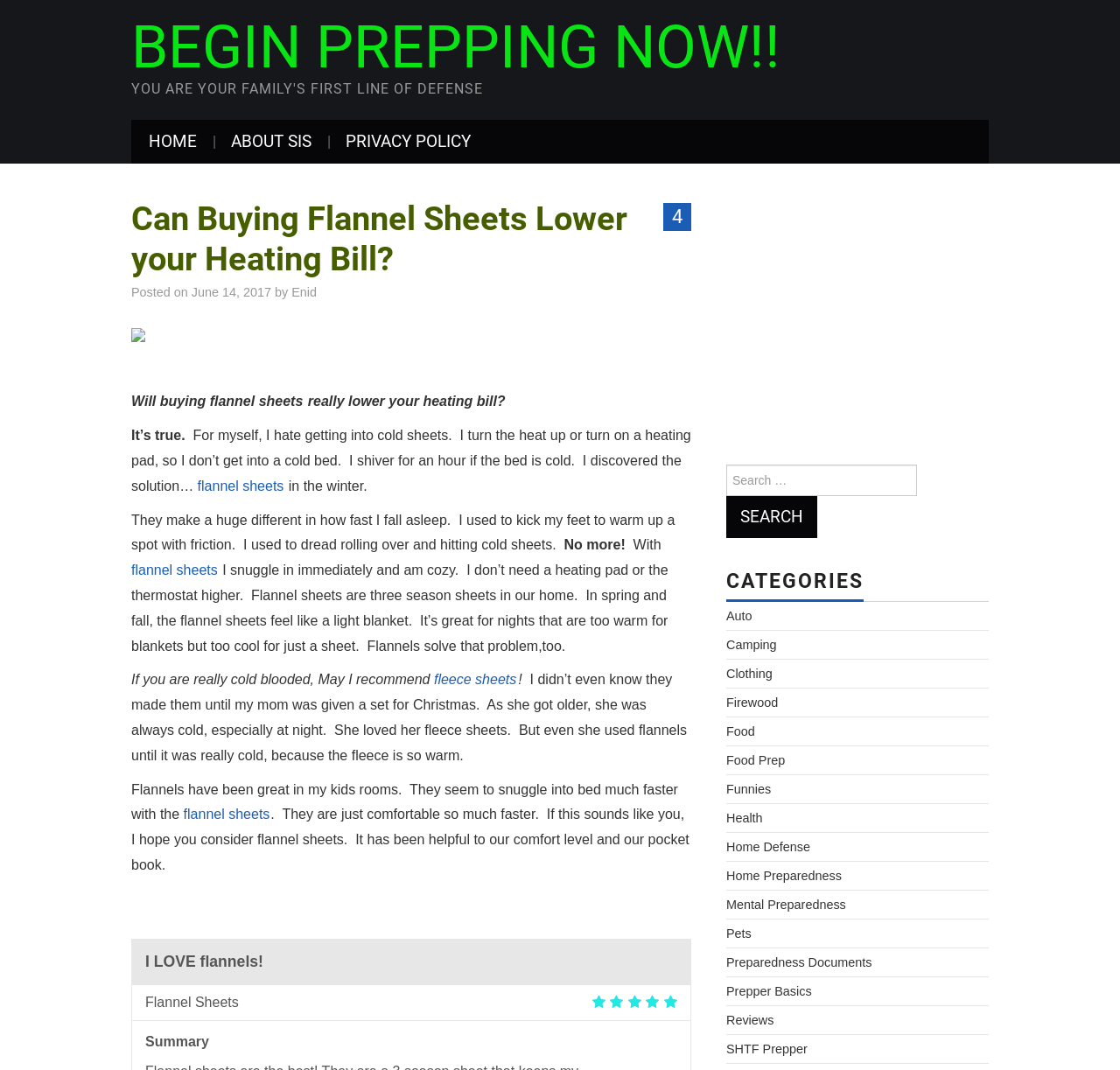Determine the bounding box coordinates of the region to click in order to accomplish the following instruction: "Search for something". Provide the coordinates as four float numbers between 0 and 1, specifically [left, top, right, bottom].

[0.648, 0.434, 0.883, 0.503]